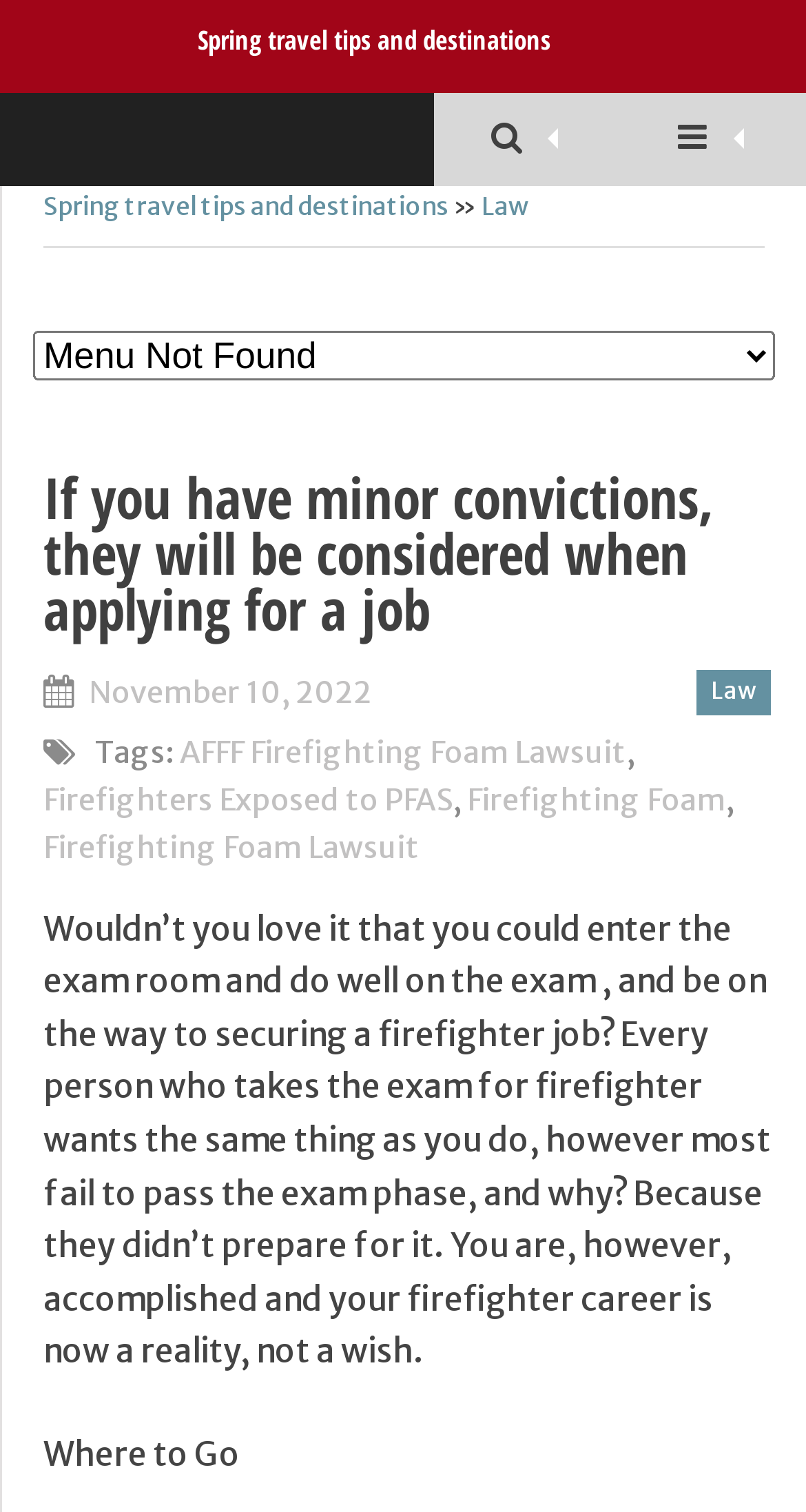Predict the bounding box coordinates of the area that should be clicked to accomplish the following instruction: "Select an option from the combobox". The bounding box coordinates should consist of four float numbers between 0 and 1, i.e., [left, top, right, bottom].

[0.041, 0.219, 0.962, 0.252]